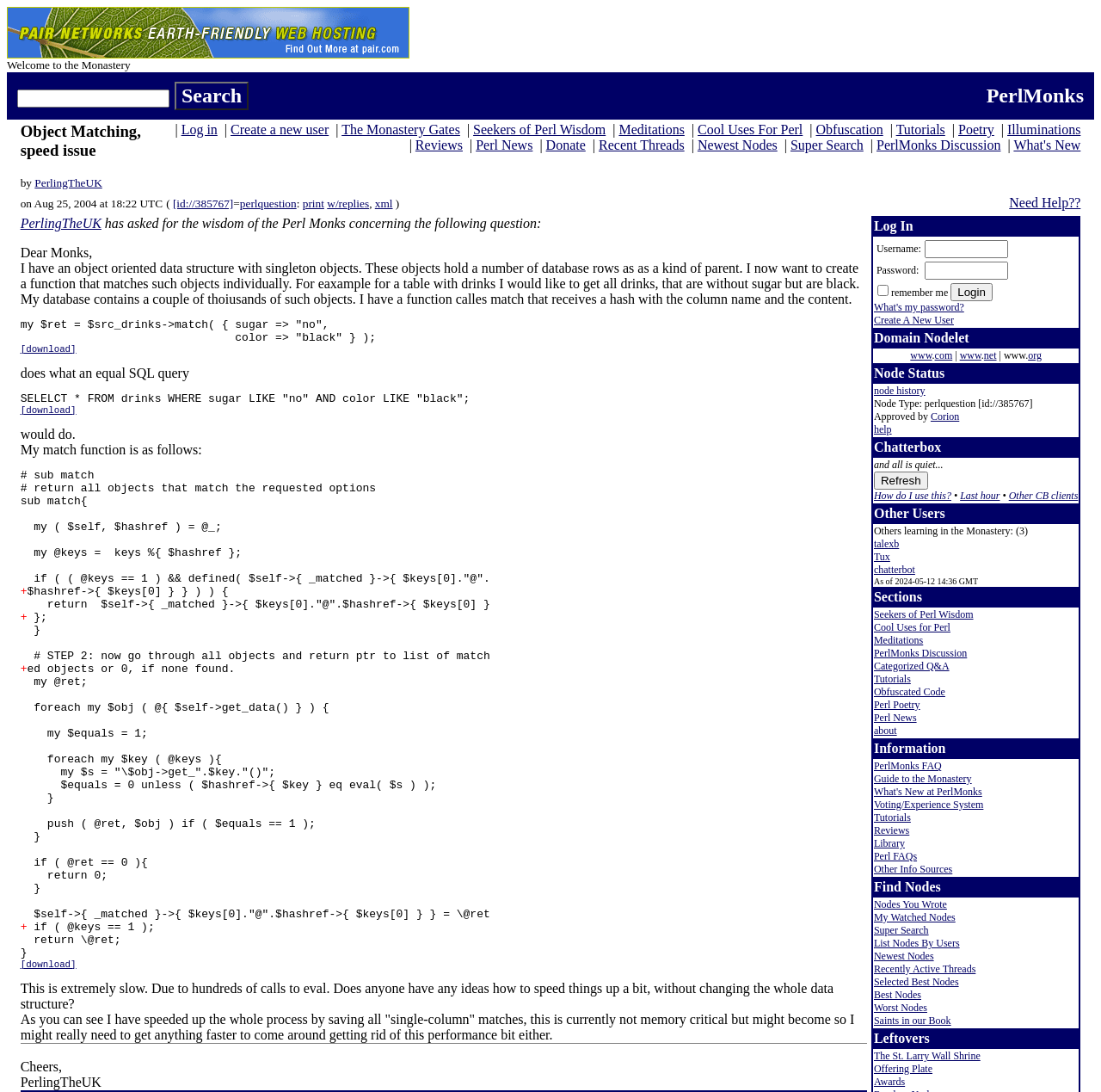Give a concise answer using only one word or phrase for this question:
What is the purpose of the 'Search' button?

To search the website